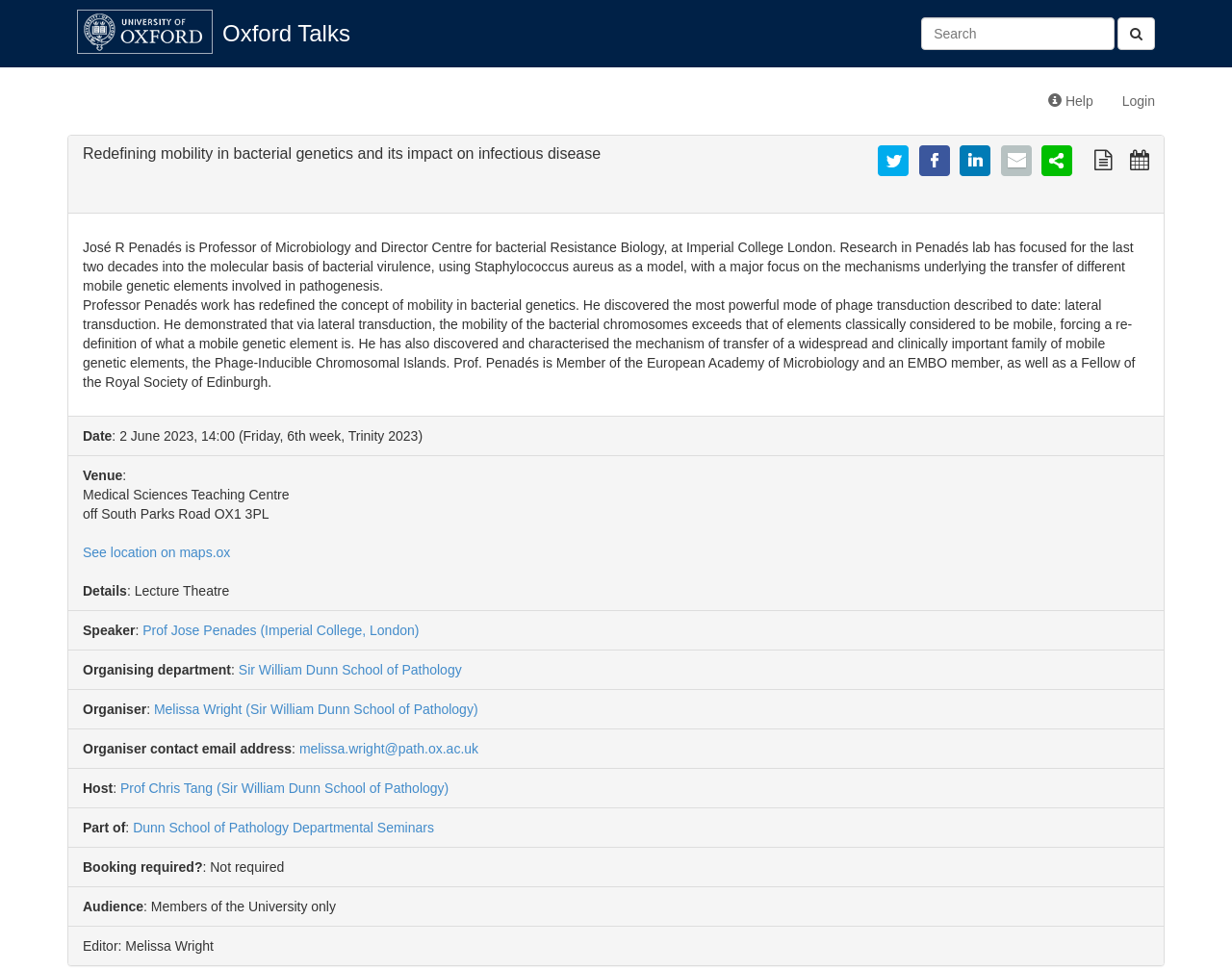Please identify the bounding box coordinates of the clickable element to fulfill the following instruction: "Contact the organiser". The coordinates should be four float numbers between 0 and 1, i.e., [left, top, right, bottom].

[0.243, 0.764, 0.388, 0.78]